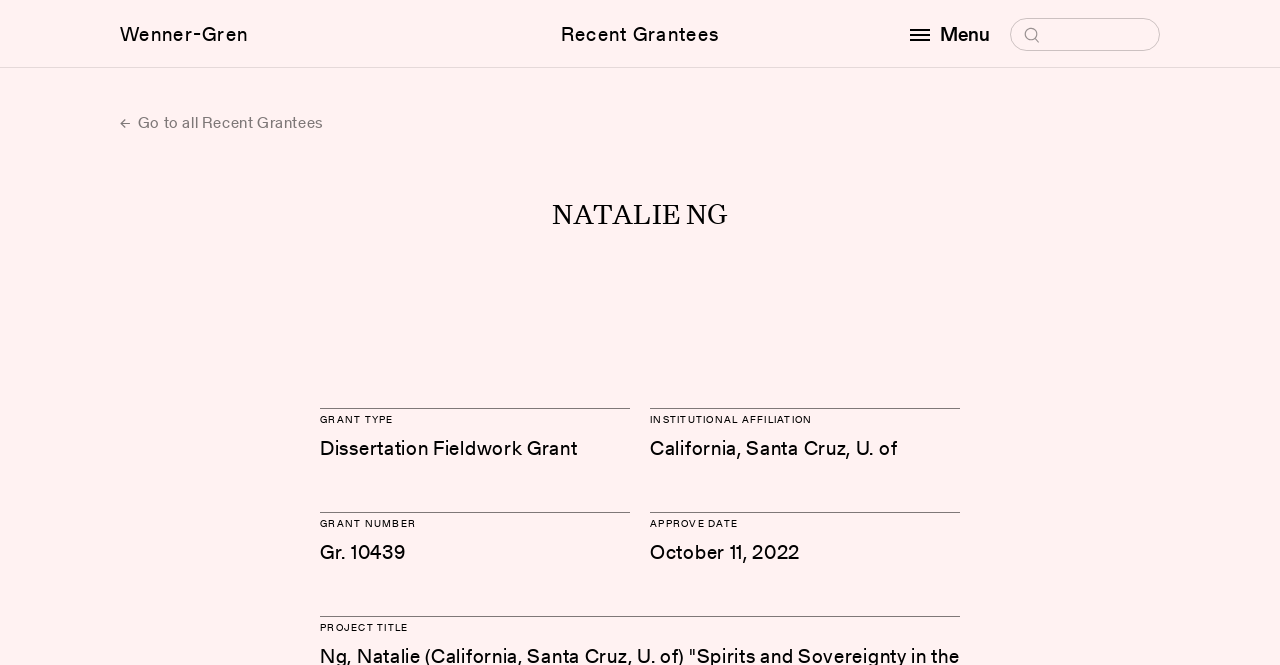Is there a search function on the webpage?
Please provide an in-depth and detailed response to the question.

The webpage has a search box with a label 'Search for:', indicating that there is a search function available on the webpage.